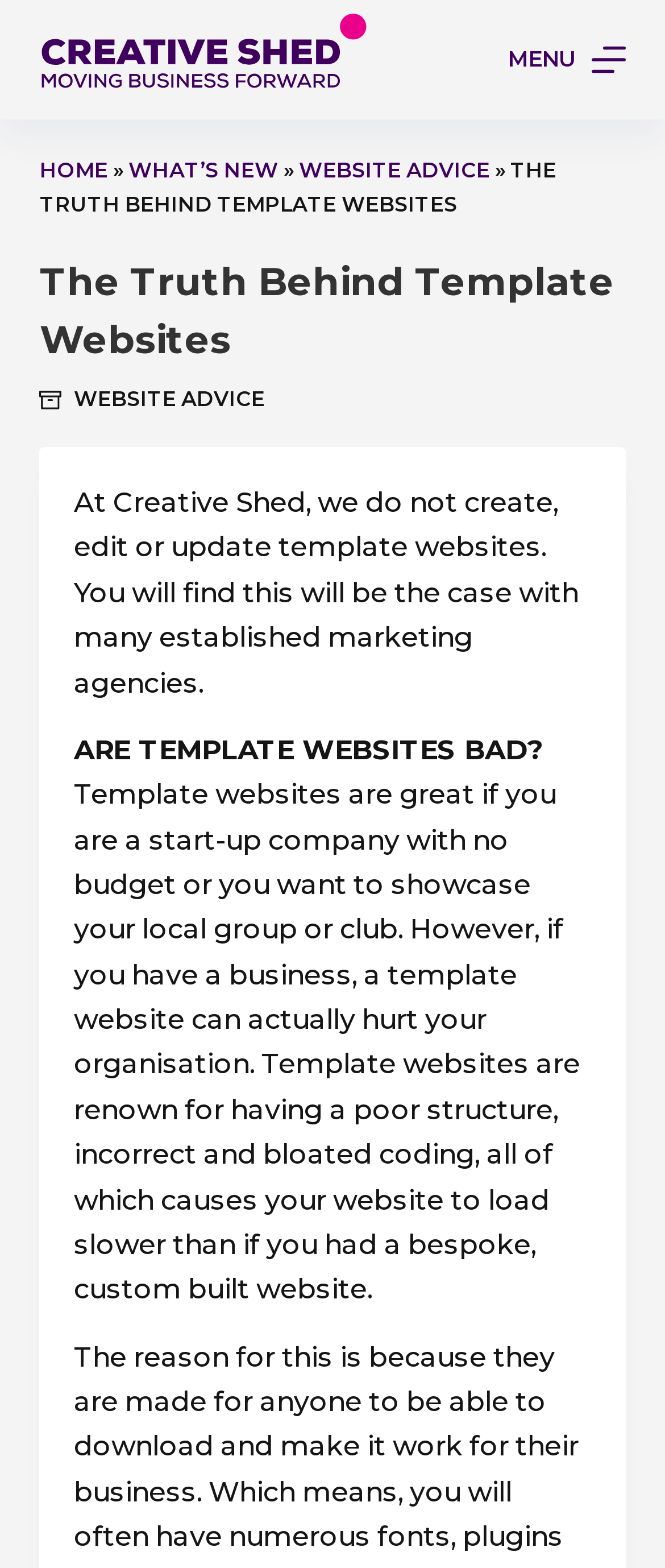What is the purpose of a template website?
Using the image, provide a detailed and thorough answer to the question.

According to the text on the webpage, template websites are suitable for start-up companies with no budget or for showcasing local groups or clubs. This is stated in the paragraph that starts with 'Template websites are great if...'.